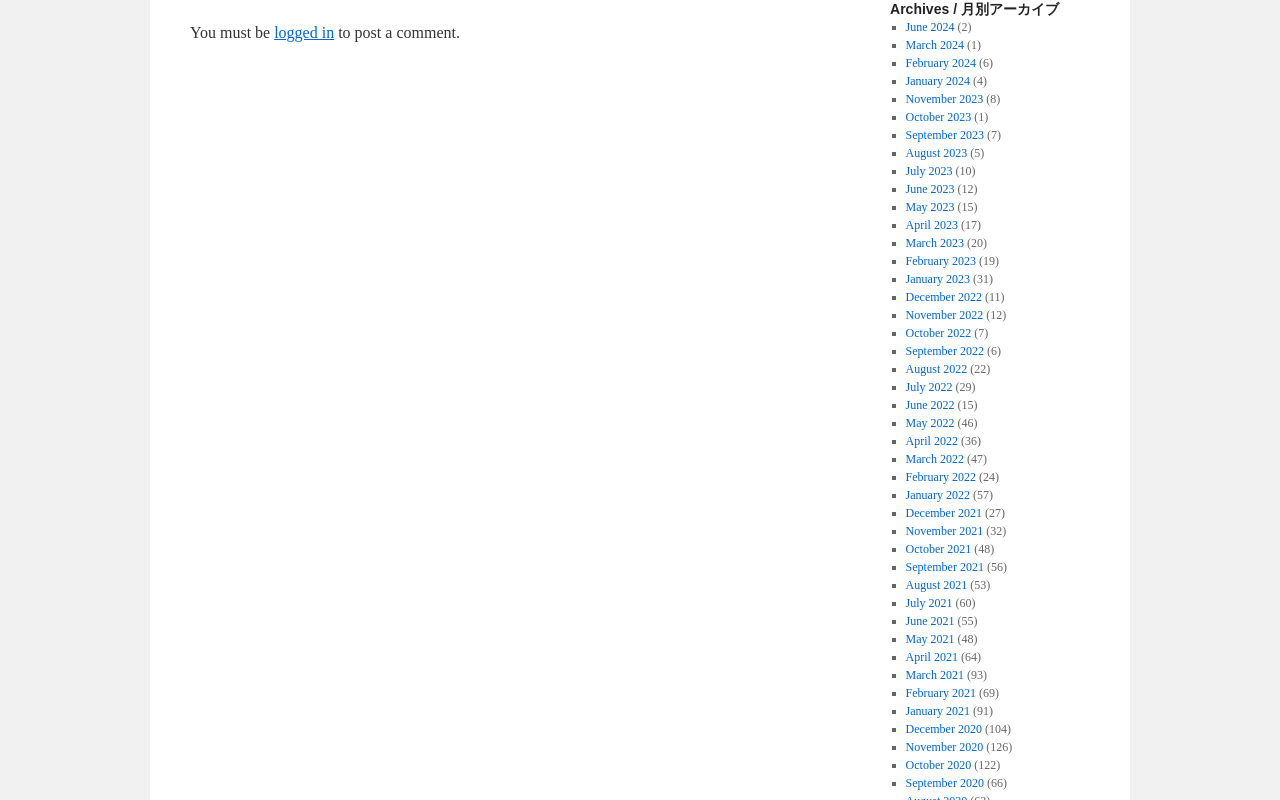Based on the image, please respond to the question with as much detail as possible:
What is required to post a comment?

The webpage indicates that 'You must be logged in to post a comment.' Therefore, the answer is 'logged in'.